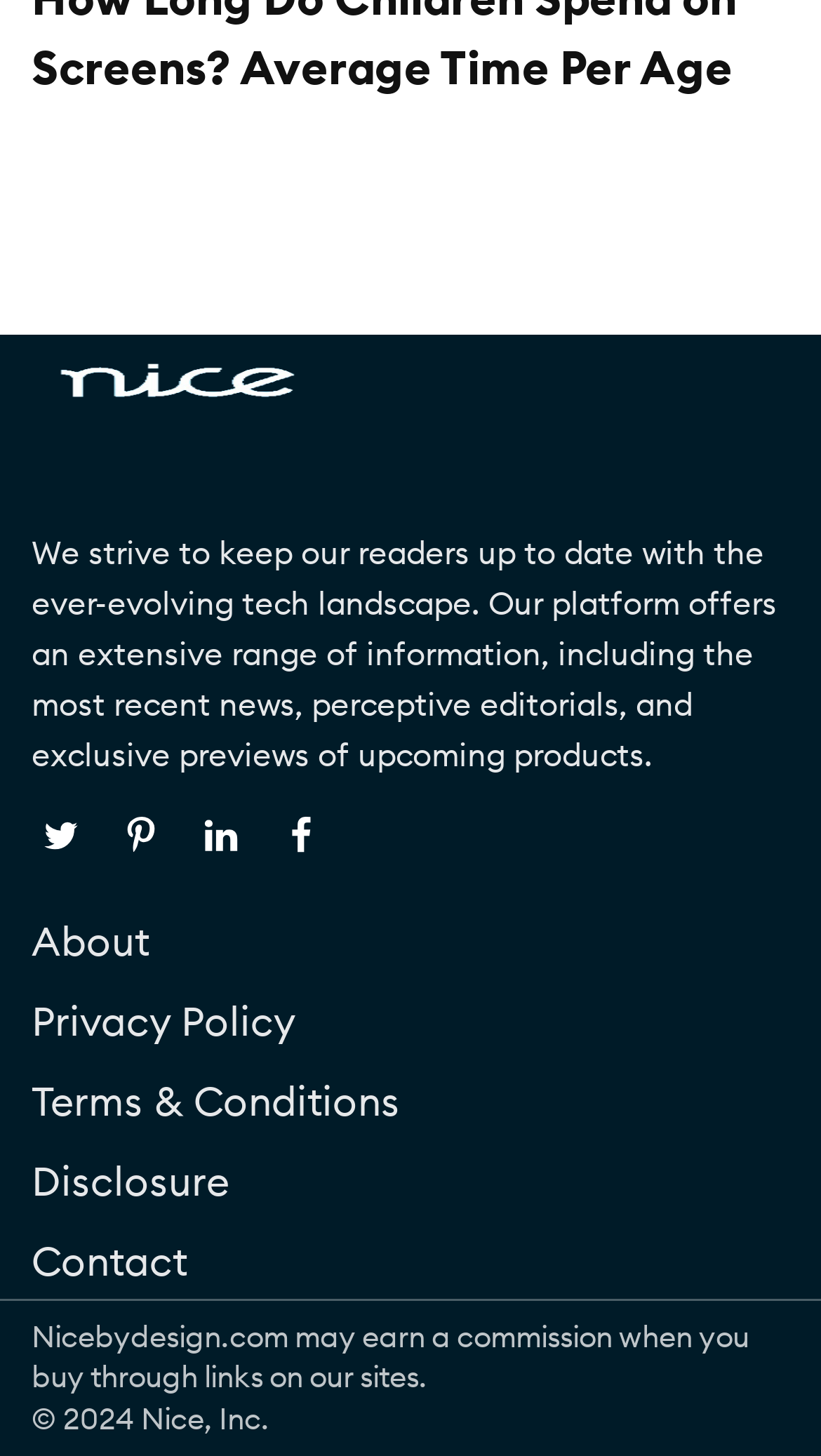Please determine the bounding box of the UI element that matches this description: aria-label="Twitter" title="Twitter". The coordinates should be given as (top-left x, top-left y, bottom-right x, bottom-right y), with all values between 0 and 1.

[0.038, 0.553, 0.11, 0.594]